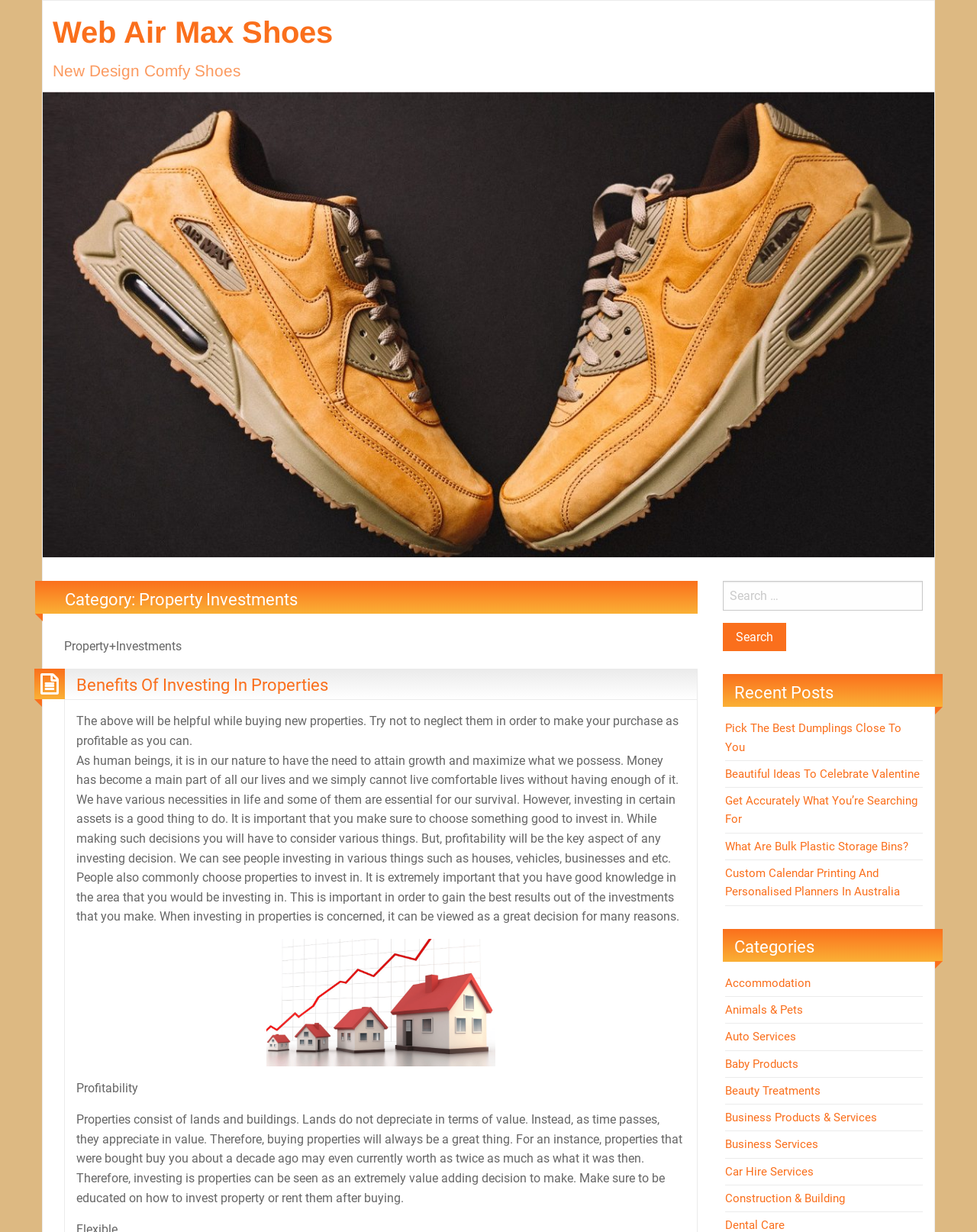Bounding box coordinates should be provided in the format (top-left x, top-left y, bottom-right x, bottom-right y) with all values between 0 and 1. Identify the bounding box for this UI element: Web Air Max Shoes

[0.054, 0.012, 0.34, 0.04]